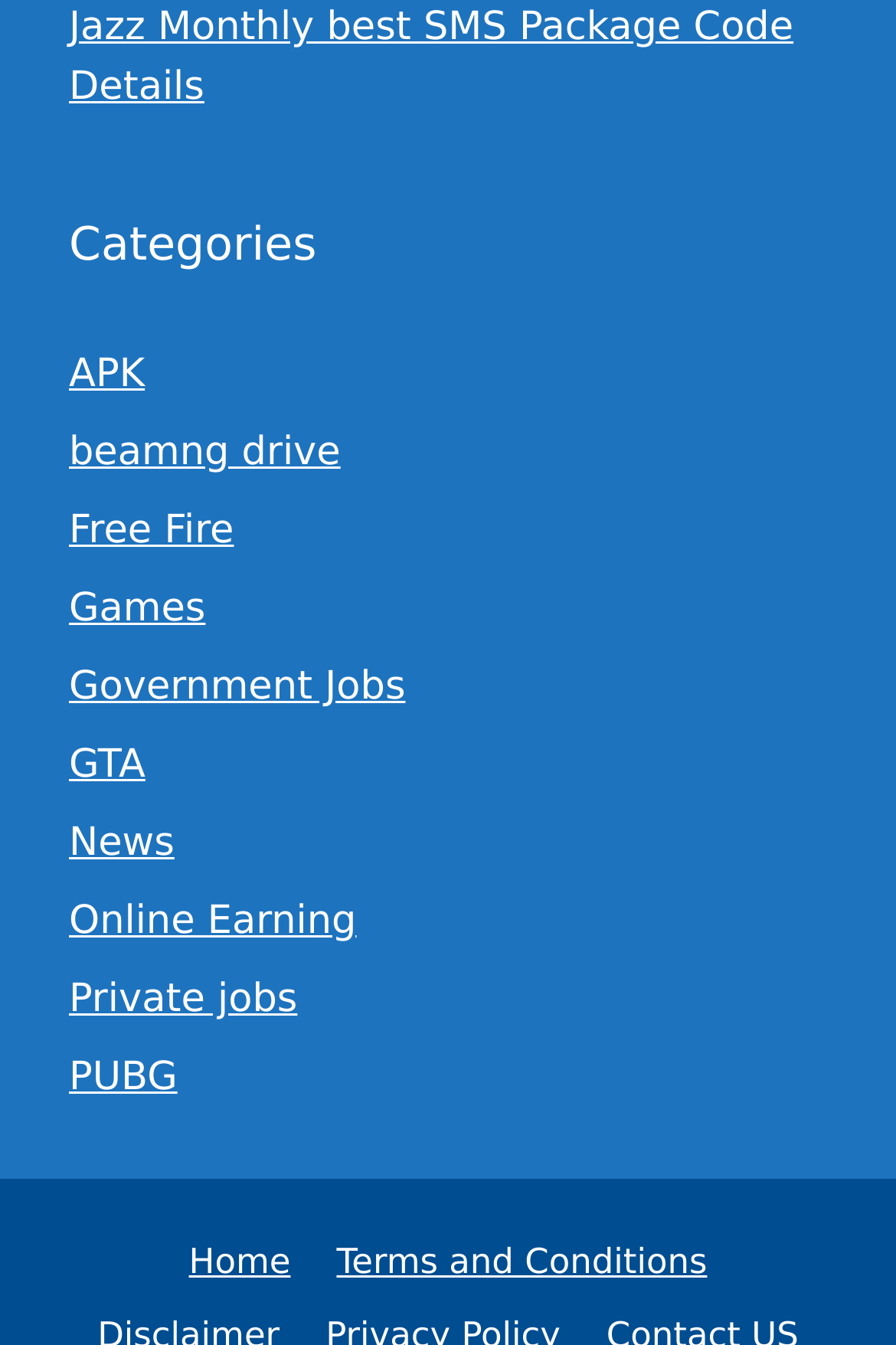Please identify the bounding box coordinates of the clickable area that will allow you to execute the instruction: "view more options".

None